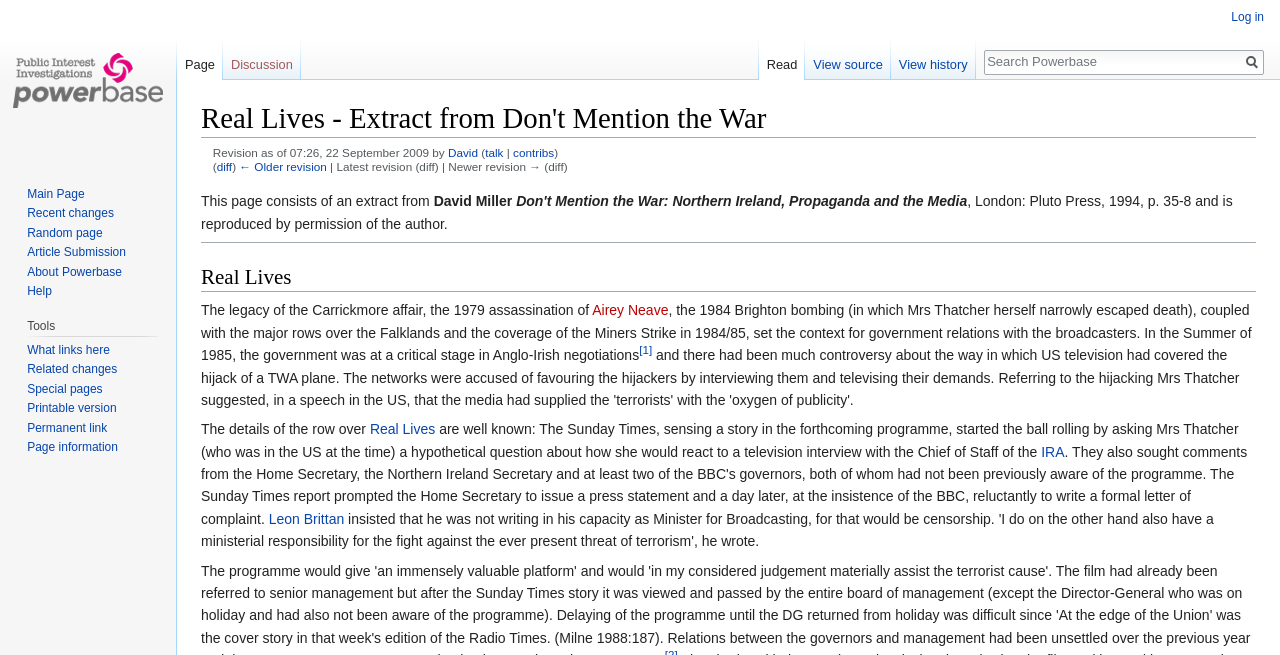What is the name of the organisation mentioned in the text?
Use the screenshot to answer the question with a single word or phrase.

IRA